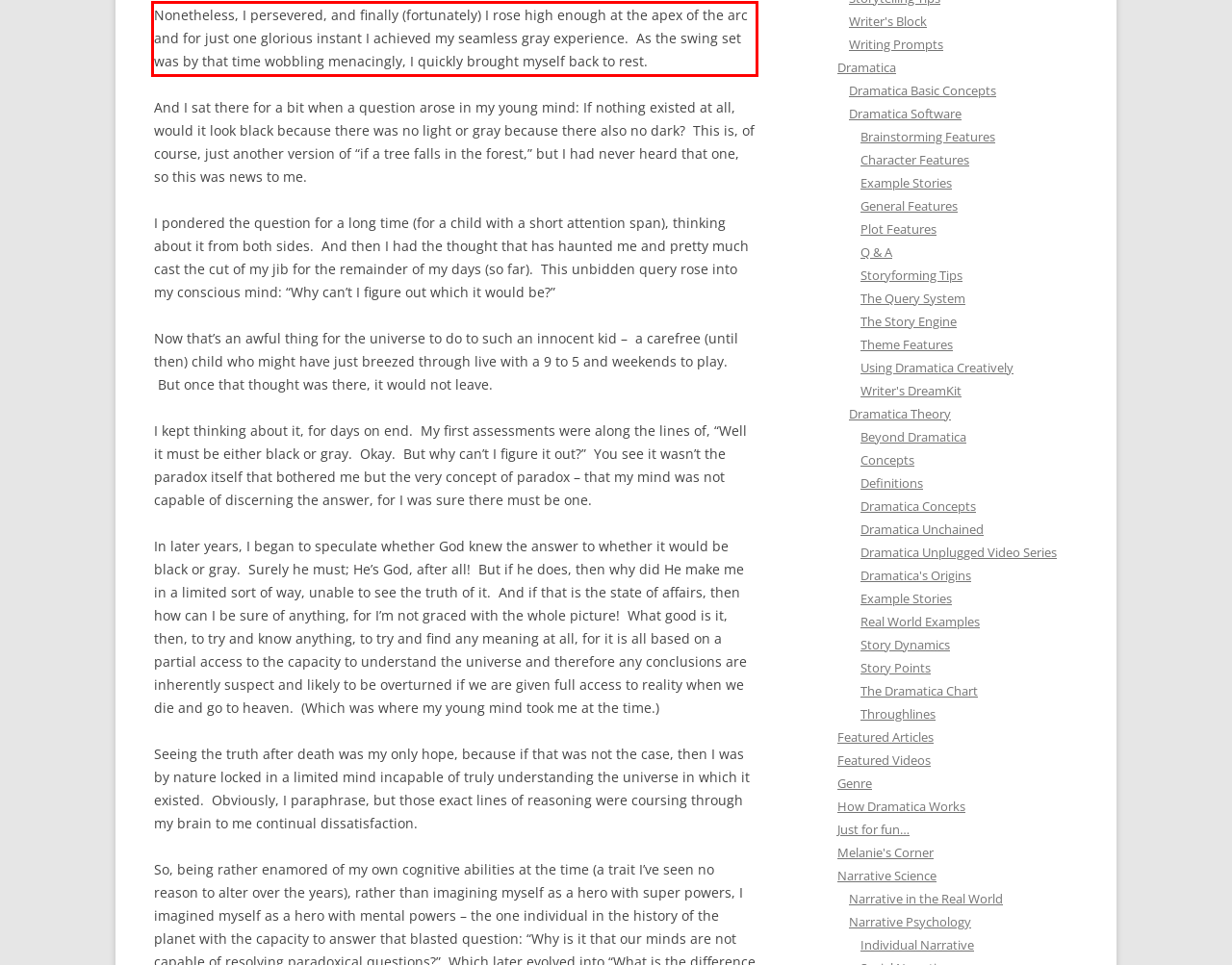Look at the provided screenshot of the webpage and perform OCR on the text within the red bounding box.

Nonetheless, I persevered, and finally (fortunately) I rose high enough at the apex of the arc and for just one glorious instant I achieved my seamless gray experience. As the swing set was by that time wobbling menacingly, I quickly brought myself back to rest.